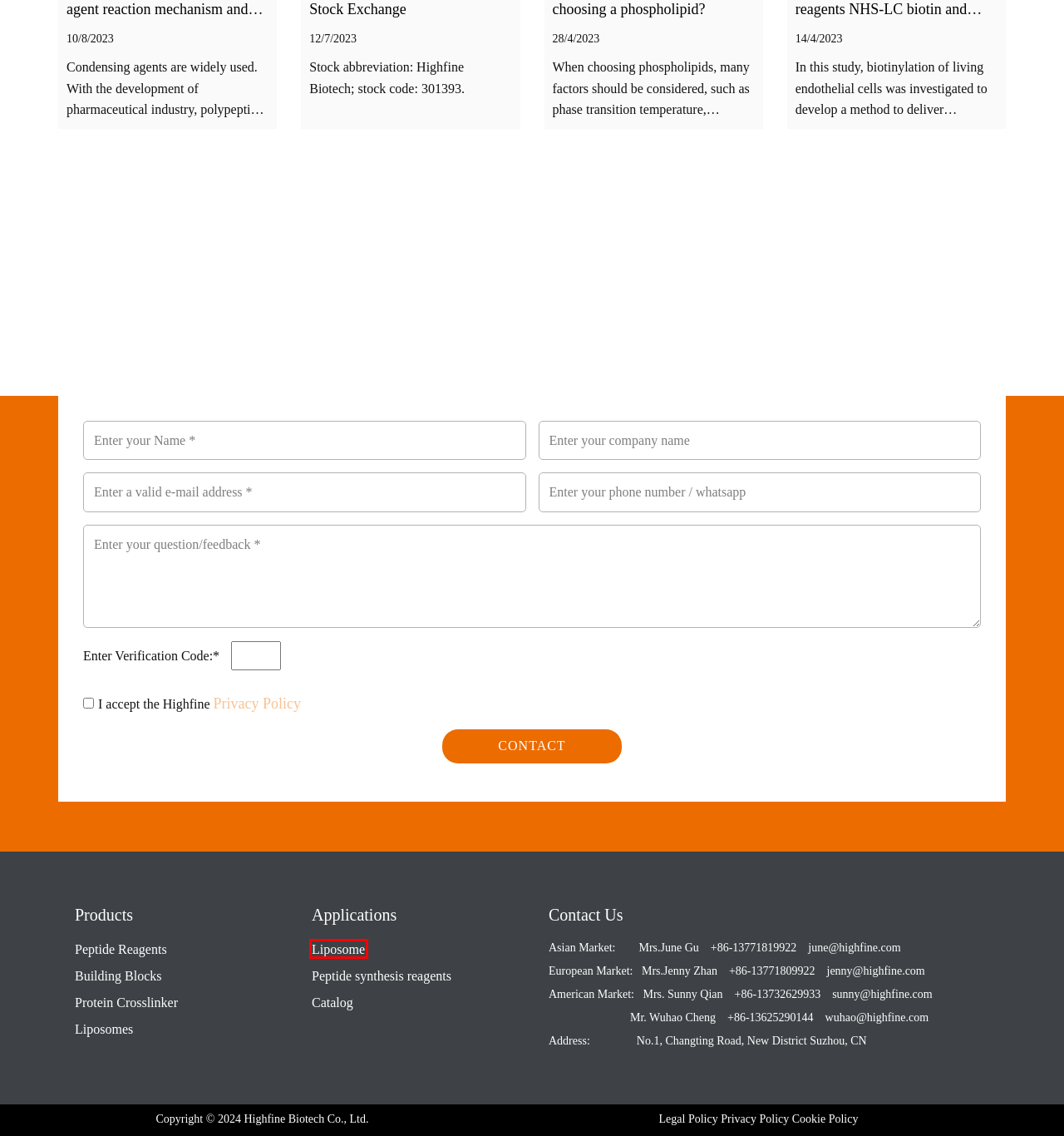Examine the screenshot of a webpage with a red rectangle bounding box. Select the most accurate webpage description that matches the new webpage after clicking the element within the bounding box. Here are the candidates:
A. Legal Policy
B. IPO and listed on Shenzhen Stock Exchange
C. Privacy Policy
D. Contact Us
E. Cookie Policy
F. Chemical Product lists
G. Peptide synthesis reagents
H. Liposome

H